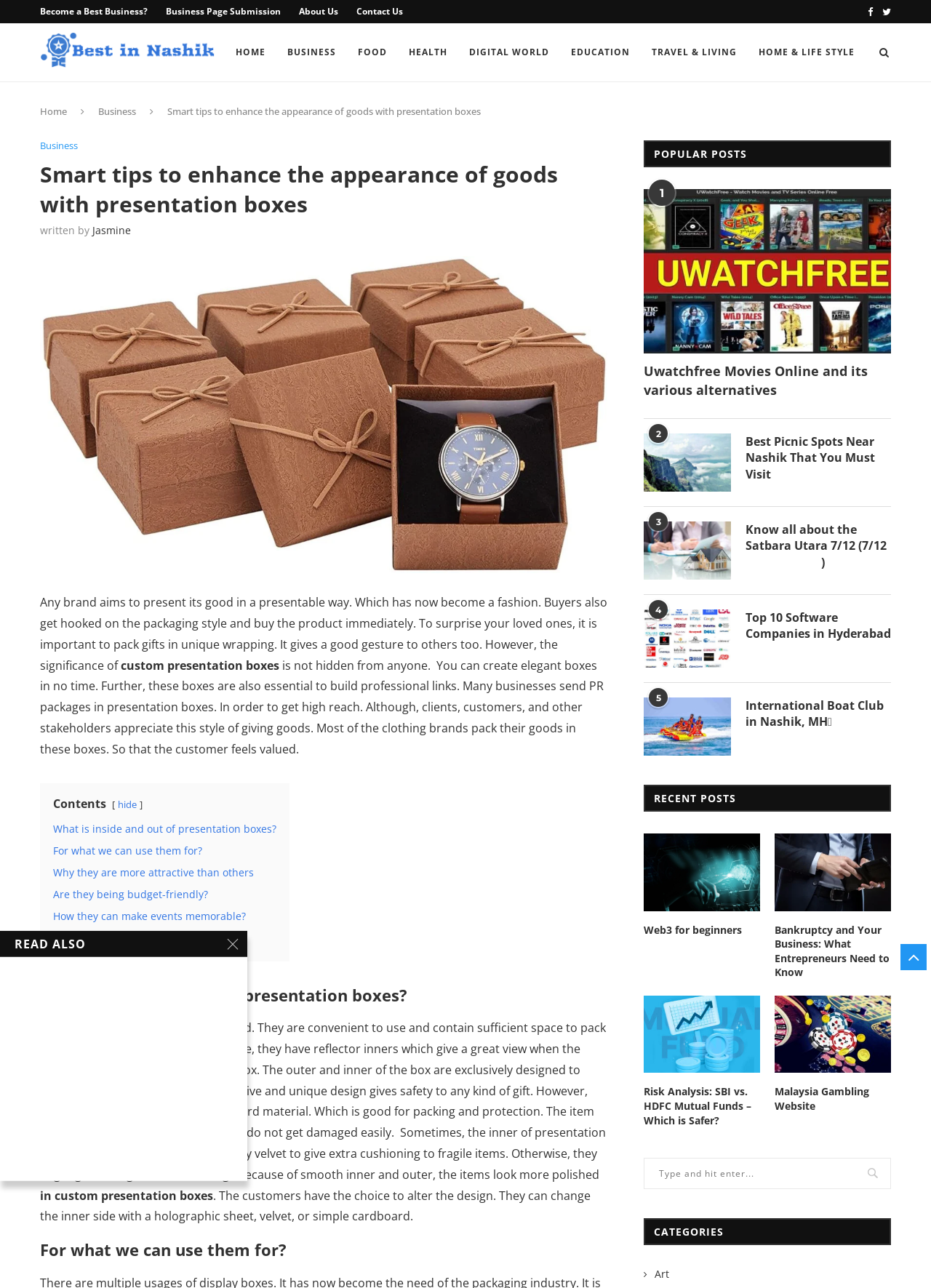Determine the bounding box of the UI element mentioned here: "Become a Best Business?". The coordinates must be in the format [left, top, right, bottom] with values ranging from 0 to 1.

[0.043, 0.004, 0.159, 0.014]